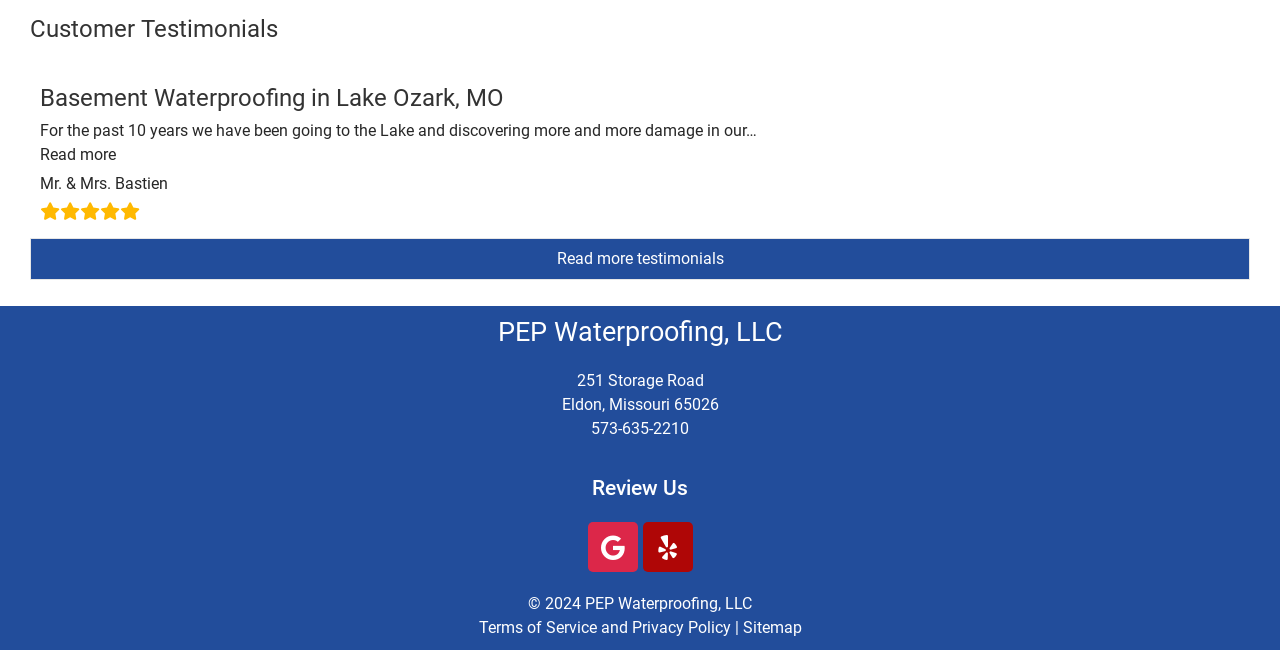What are the review options provided?
Based on the visual details in the image, please answer the question thoroughly.

The review options are provided in the form of link elements with the text 'Google' and 'Yelp' located at the coordinates [0.459, 0.804, 0.498, 0.881] and [0.502, 0.804, 0.541, 0.881] respectively. These links allow users to review the company on Google and Yelp platforms.